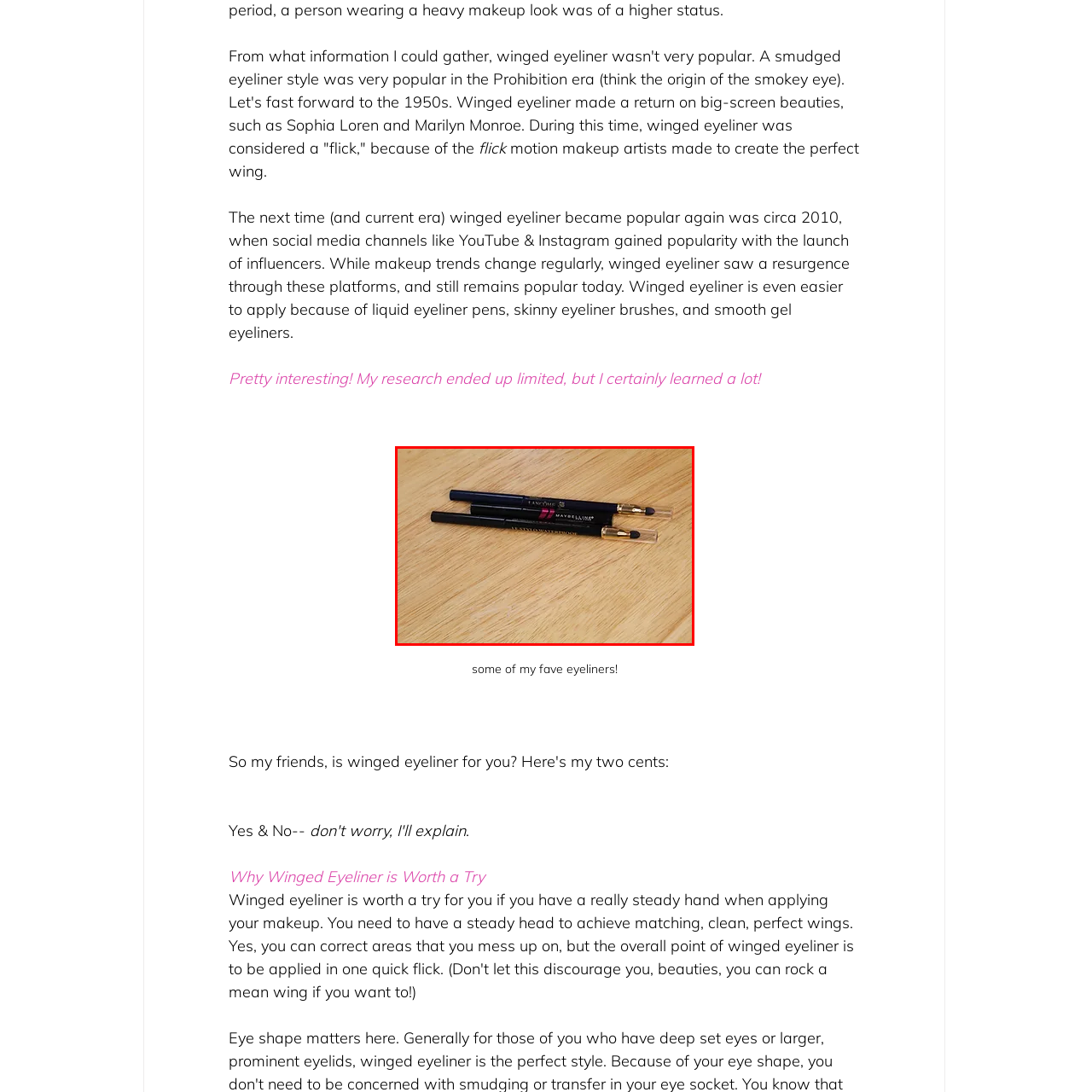Generate a detailed caption for the content inside the red bounding box.

The image features a collection of eyeliners, carefully arranged on a wooden surface. Displayed are three eyeliner pencils, showcasing various brands, including one by Lancôme and another by Maybelline. Each pencil has a sleek design, predominantly black with gold accents, conveying a sense of elegance and professionalism. The top pencil appears to be Lancome, while the middle one is in a striking deep pink shade, indicative of Maybelline's branding. The third pencil also has a clear cap, adding to the practical yet stylish aesthetic of the set. The caption accompanying the image notes: "some of my fave eyeliners!", reflecting a personal and relatable perspective on these popular makeup tools. This assortment hints at a broader discussion about the evolution of eyeliner styles, particularly the enduring appeal of winged eyeliner, which has seen resurgences in popularity through various eras and social media influences.